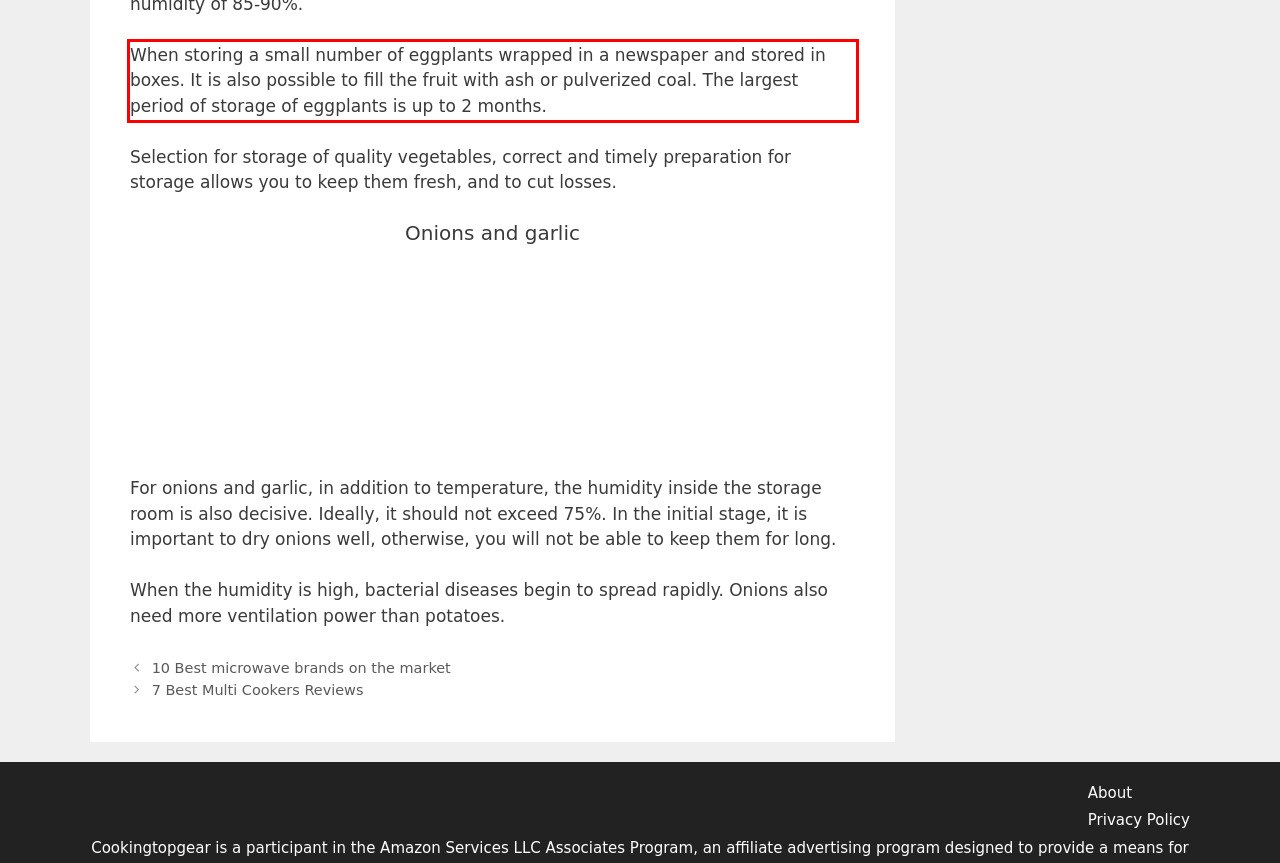You have a webpage screenshot with a red rectangle surrounding a UI element. Extract the text content from within this red bounding box.

When storing a small number of eggplants wrapped in a newspaper and stored in boxes. It is also possible to fill the fruit with ash or pulverized coal. The largest period of storage of eggplants is up to 2 months.